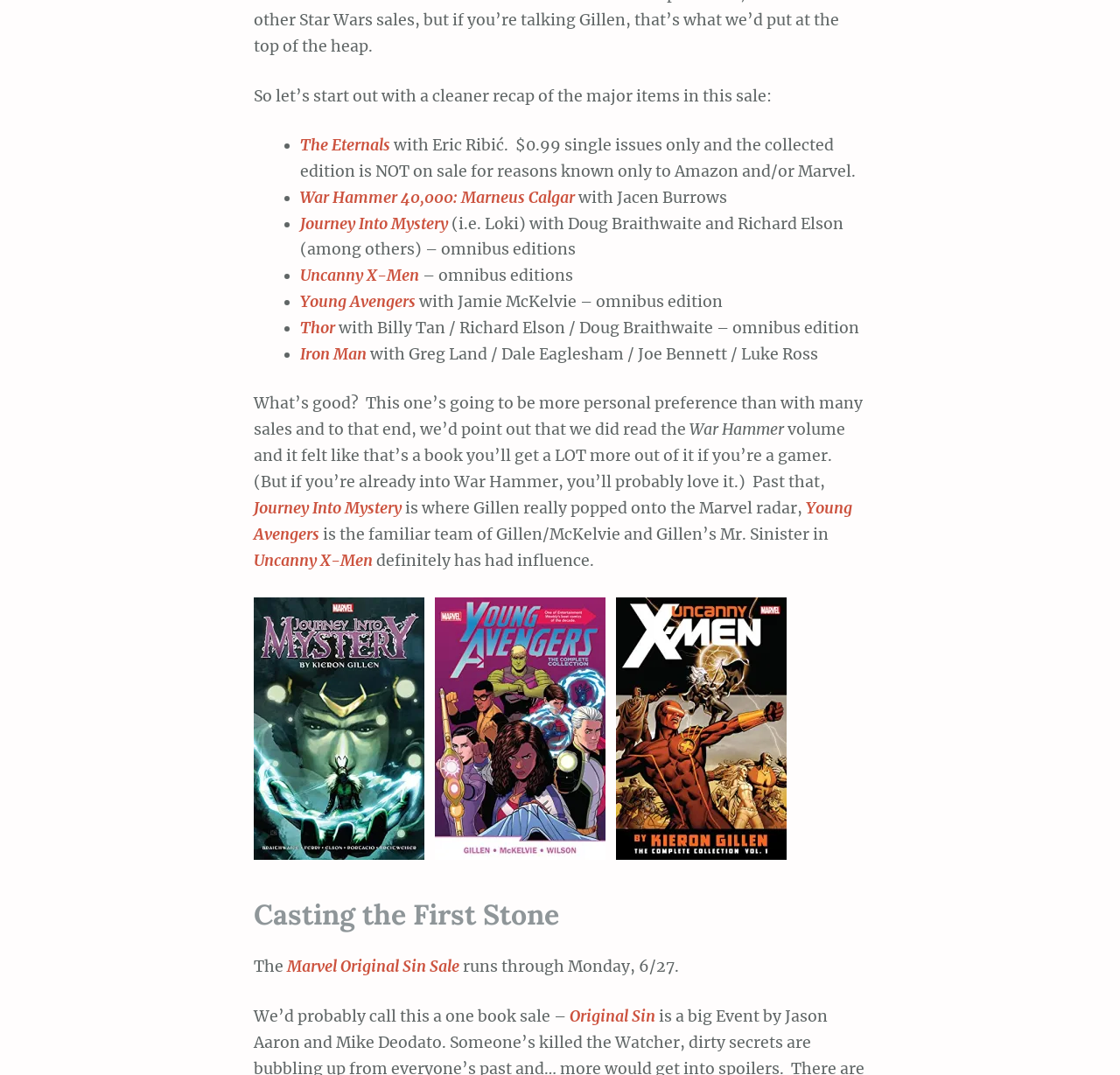Identify the bounding box for the UI element specified in this description: "Thor". The coordinates must be four float numbers between 0 and 1, formatted as [left, top, right, bottom].

[0.268, 0.296, 0.299, 0.314]